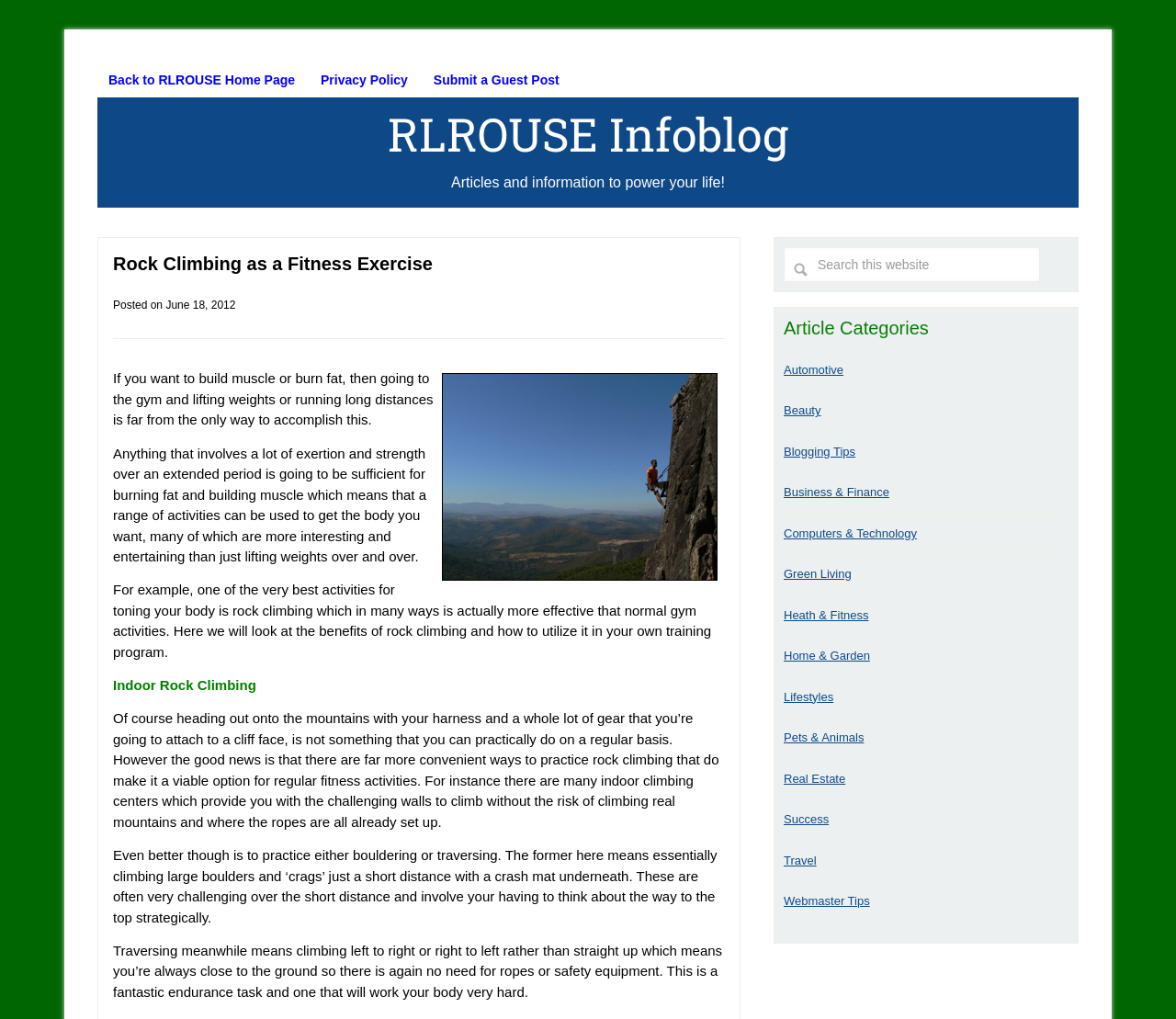What is traversing in rock climbing?
Refer to the image and provide a concise answer in one word or phrase.

Climbing left to right or right to left